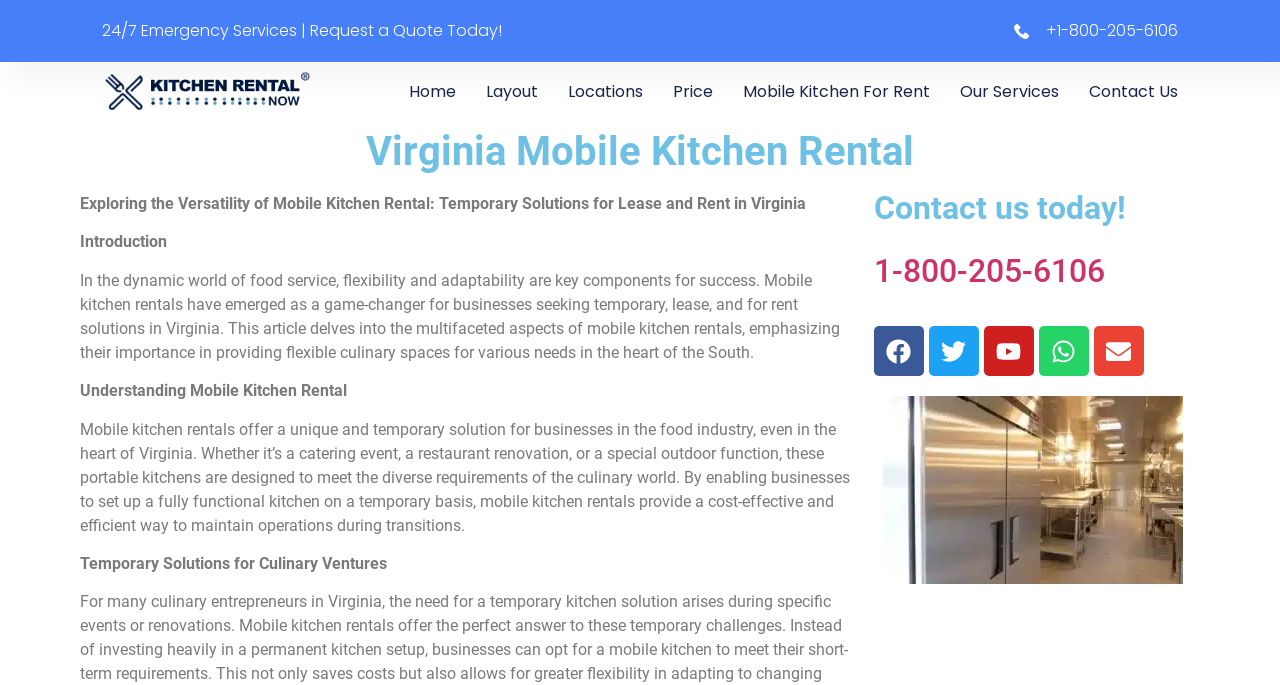Determine the bounding box coordinates of the element that should be clicked to execute the following command: "Contact Us".

[0.85, 0.115, 0.92, 0.153]